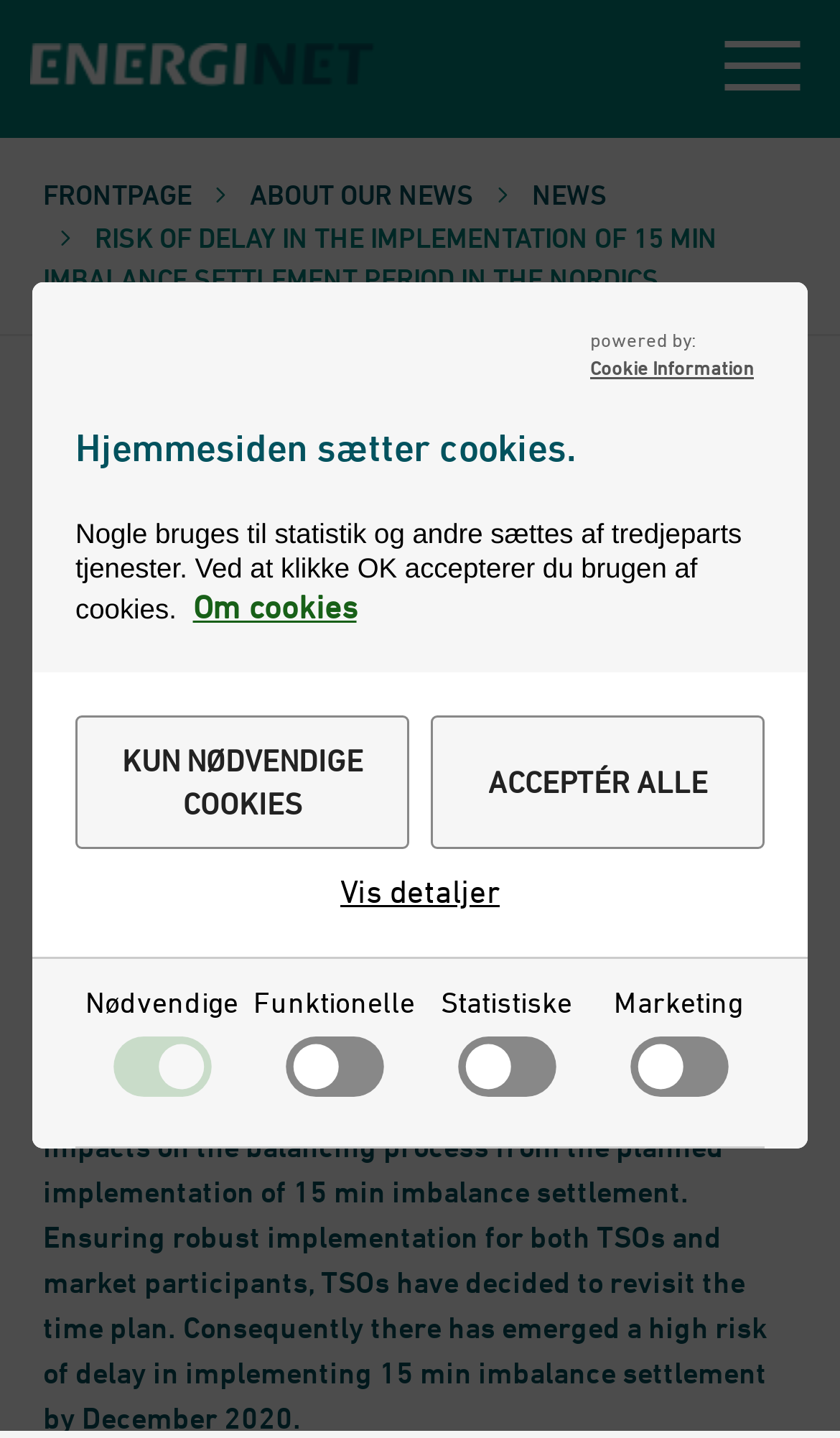Using the provided element description: "Cookie Information", identify the bounding box coordinates. The coordinates should be four floats between 0 and 1 in the order [left, top, right, bottom].

[0.703, 0.246, 0.897, 0.266]